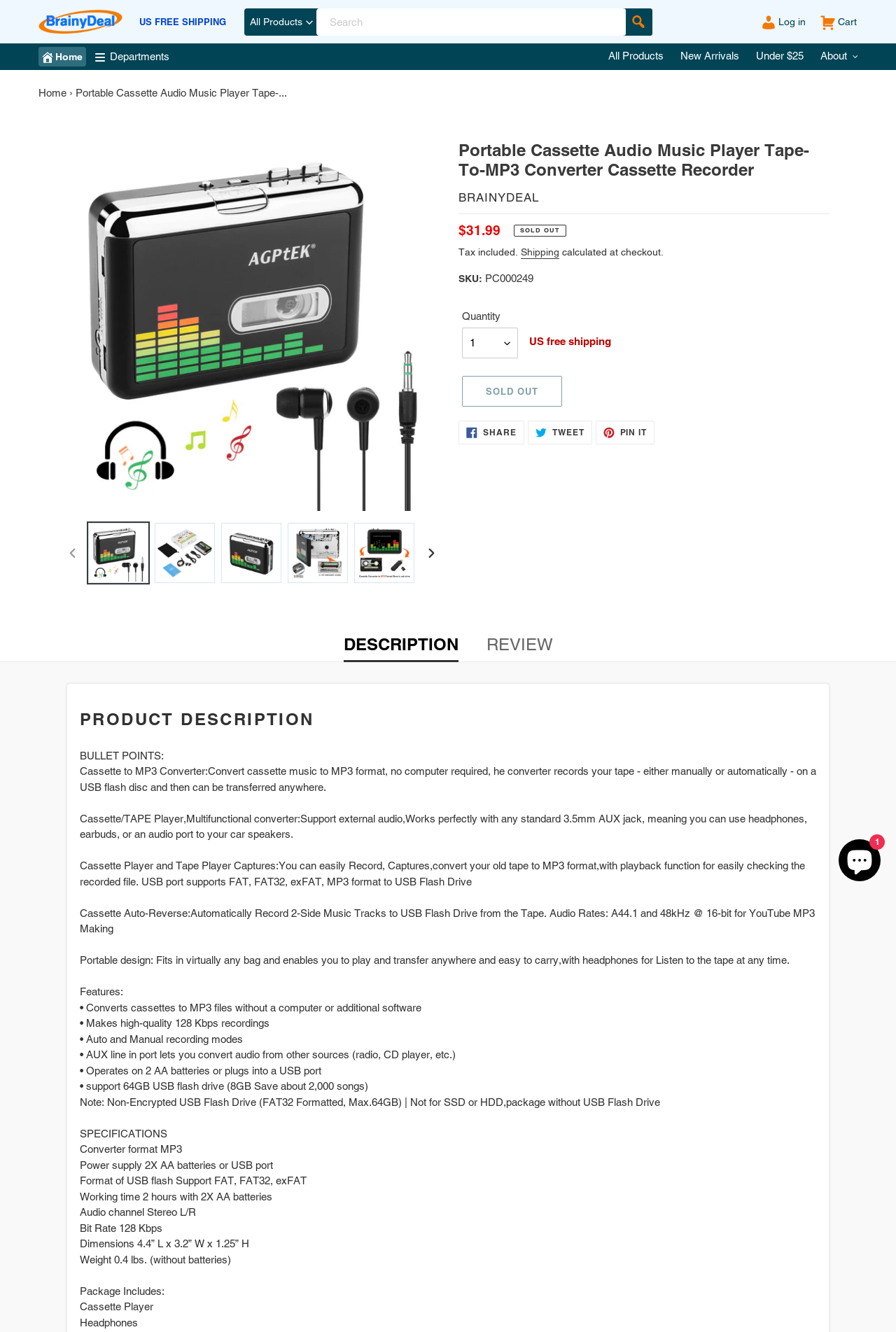Kindly determine the bounding box coordinates of the area that needs to be clicked to fulfill this instruction: "Go to home page".

[0.043, 0.035, 0.096, 0.05]